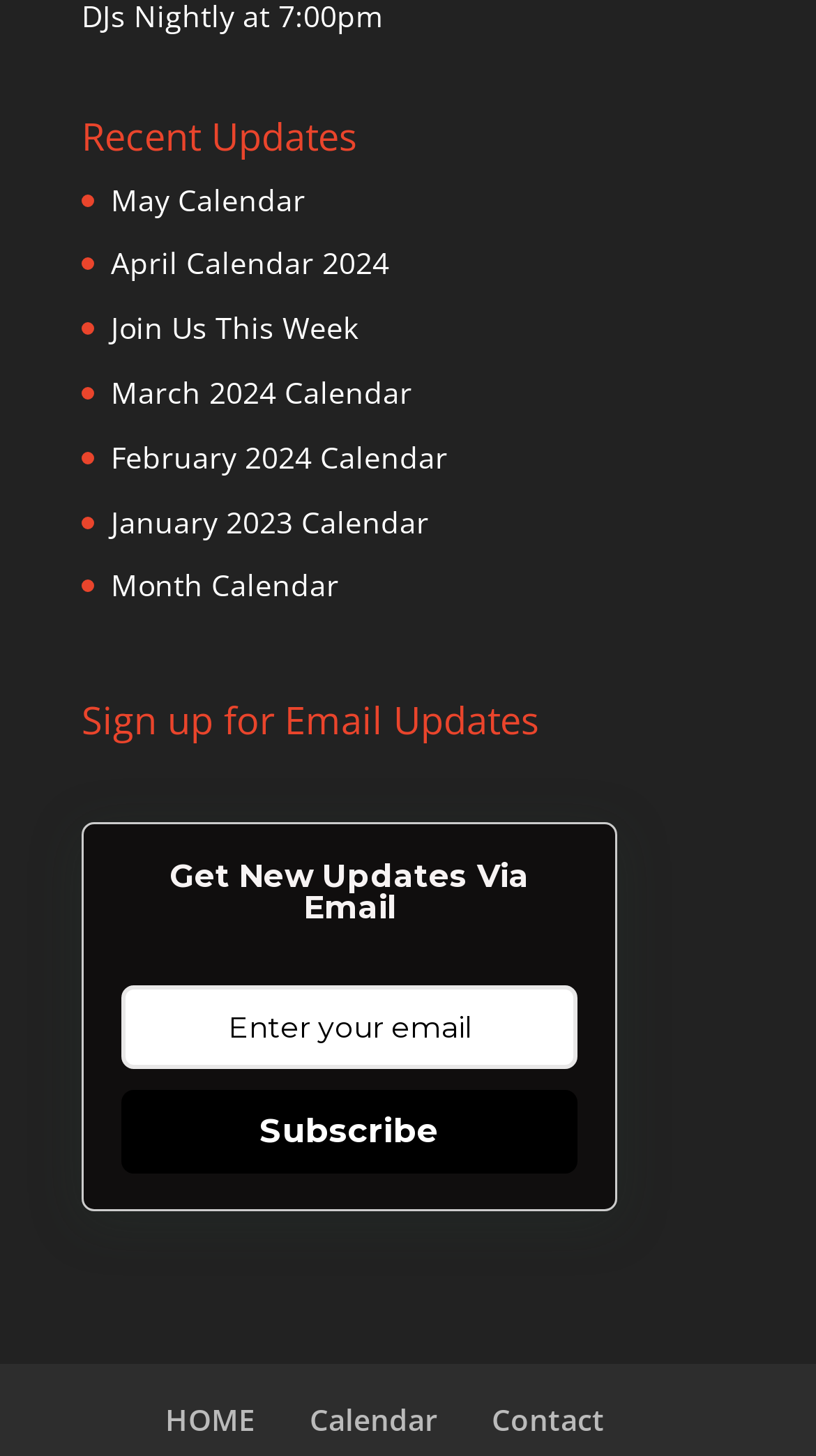Pinpoint the bounding box coordinates of the element that must be clicked to accomplish the following instruction: "Enter email address". The coordinates should be in the format of four float numbers between 0 and 1, i.e., [left, top, right, bottom].

[0.148, 0.677, 0.708, 0.734]